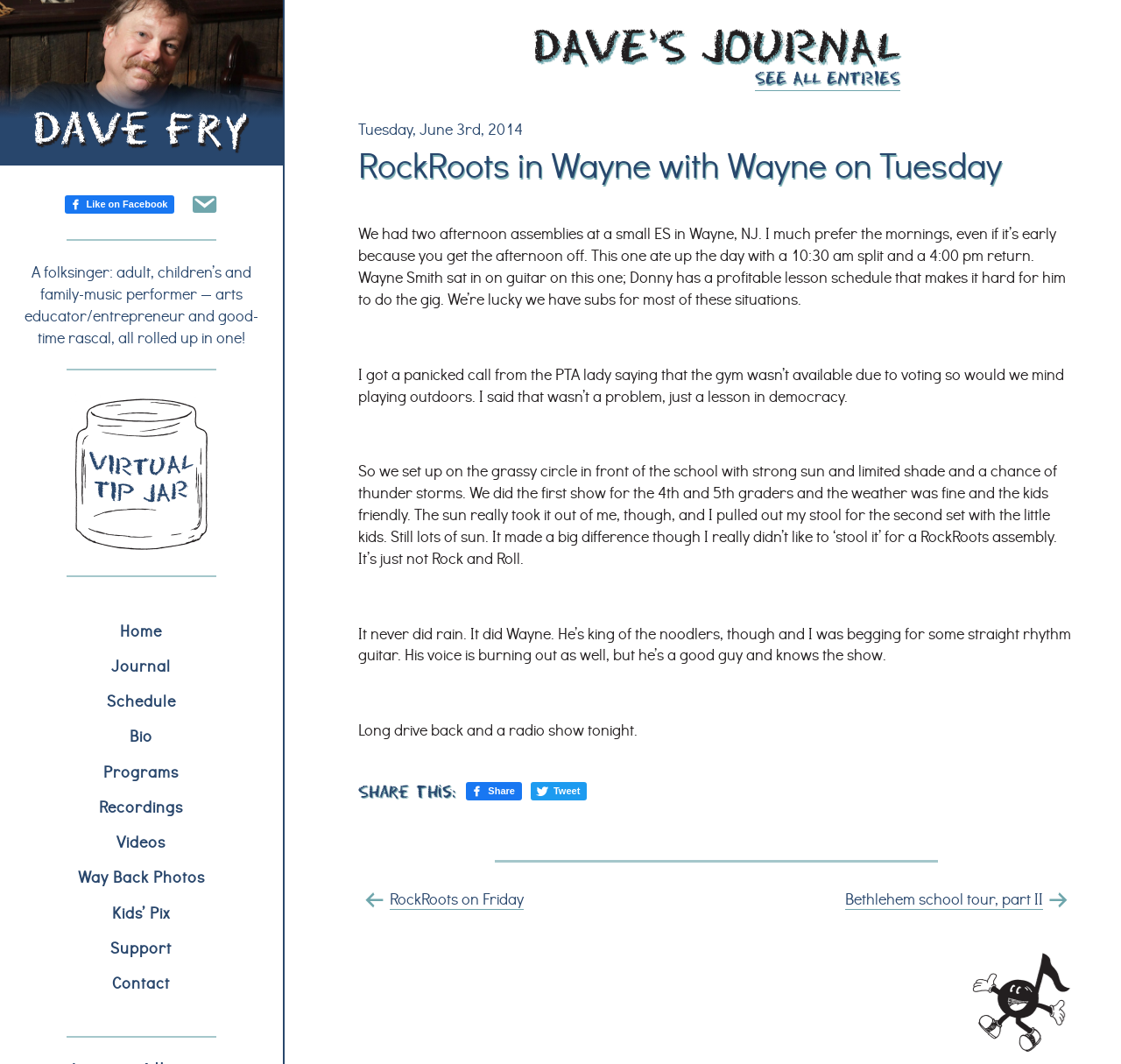What was the weather like during the outdoor assembly?
Please give a detailed and elaborate explanation in response to the question.

The article mentions that the assembly was held outdoors due to the gym being unavailable, and that the weather was sunny with a chance of thunderstorms. Despite the chance of rain, it did not actually rain during the assembly.